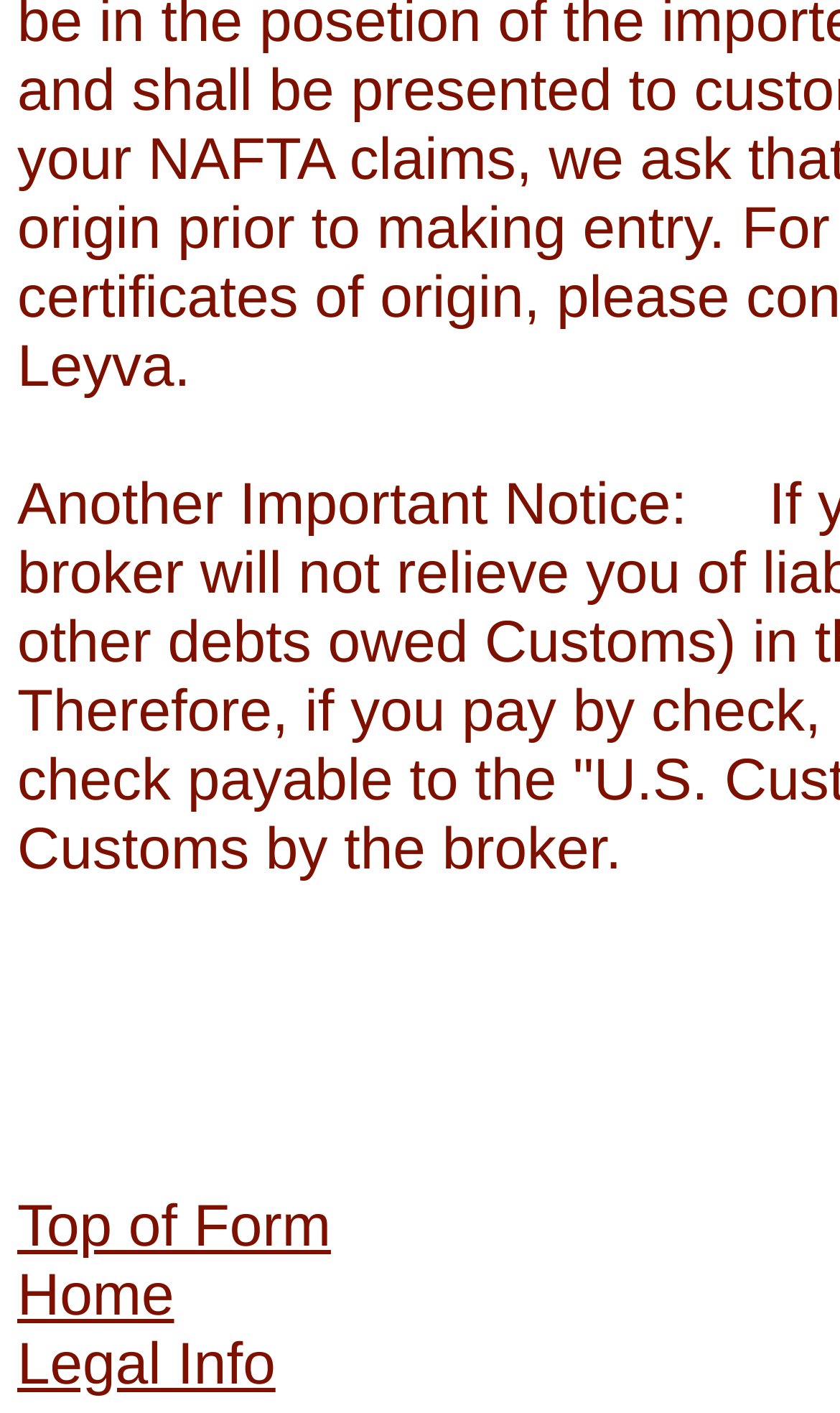From the element description Top of Form, predict the bounding box coordinates of the UI element. The coordinates must be specified in the format (top-left x, top-left y, bottom-right x, bottom-right y) and should be within the 0 to 1 range.

[0.021, 0.843, 0.394, 0.891]